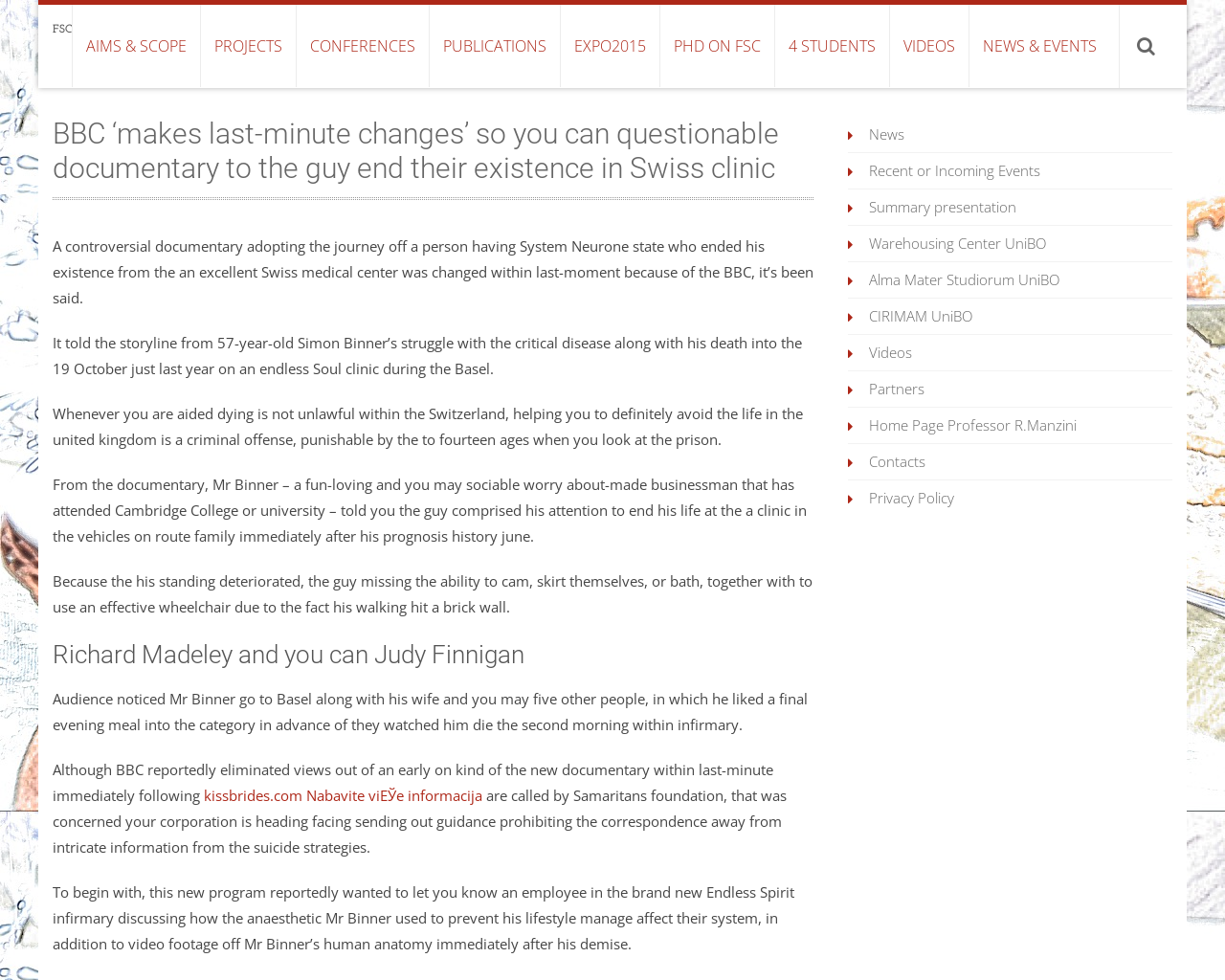Please answer the following question as detailed as possible based on the image: 
What is the name of the university mentioned in the webpage?

I found that the university mentioned in the webpage is UniBO, which is mentioned in several links, such as 'Warehousing Center UniBO', 'Alma Mater Studiorum UniBO', and 'CIRIMAM UniBO'.